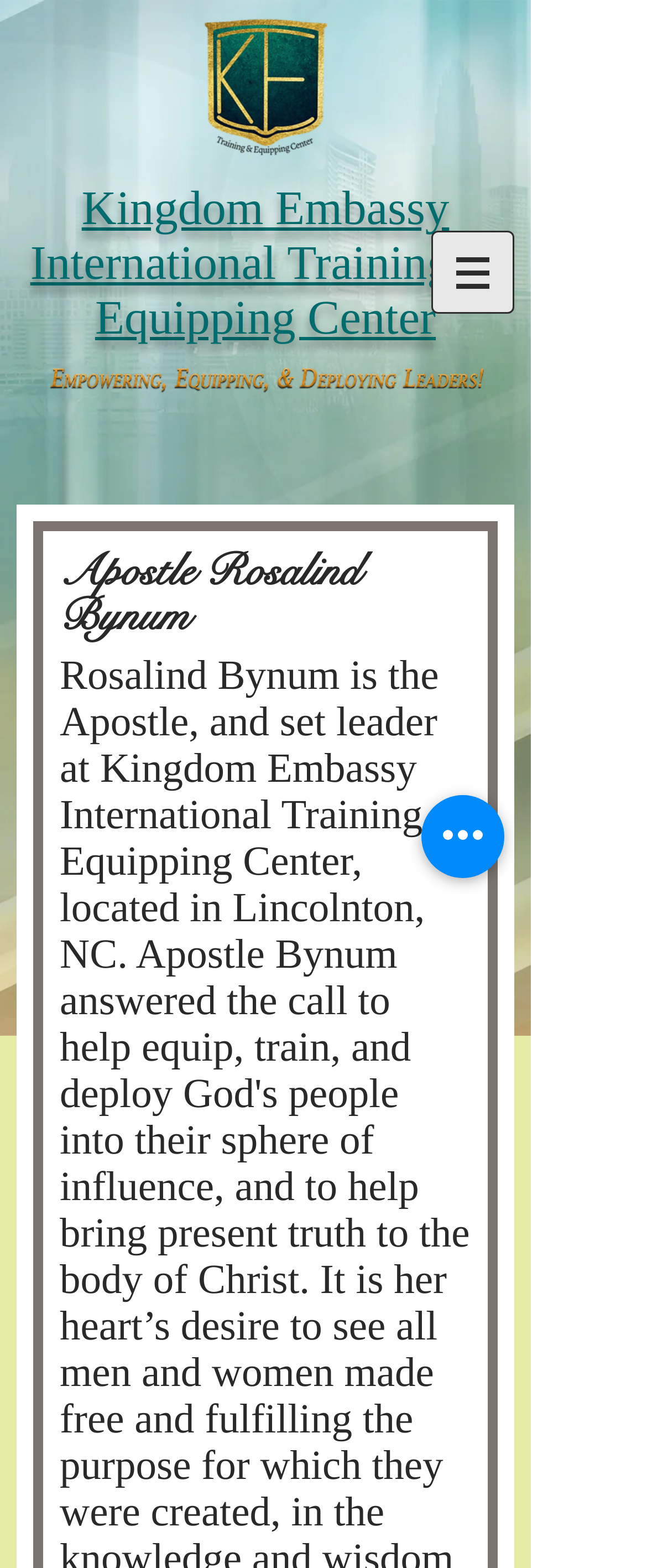What is the function of the 'Quick actions' button?
Look at the image and respond to the question as thoroughly as possible.

The 'Quick actions' button does not provide any additional information about its function, but it is likely used to perform some quick action or task on the website.